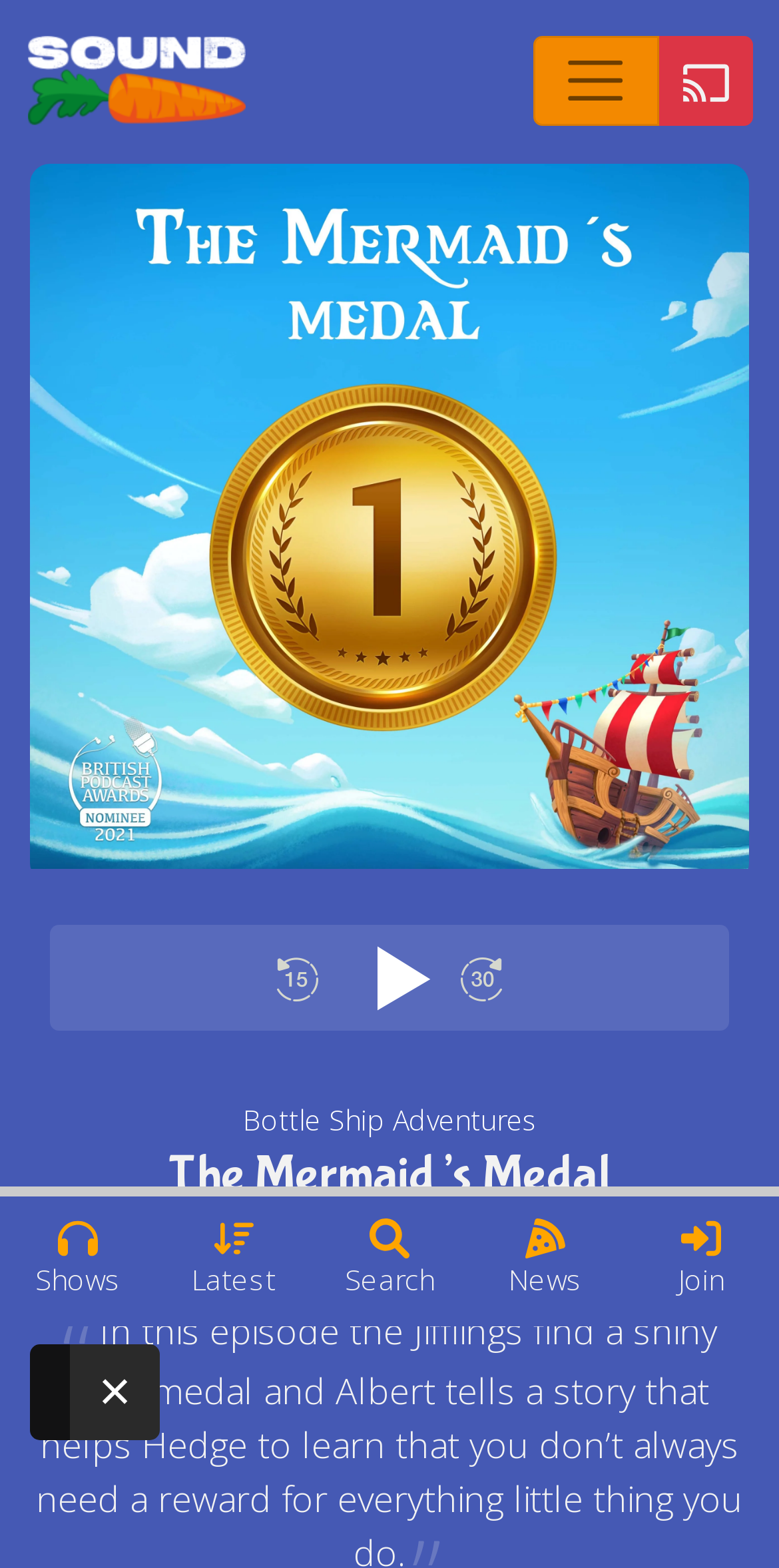Specify the bounding box coordinates for the region that must be clicked to perform the given instruction: "View previous entries".

None